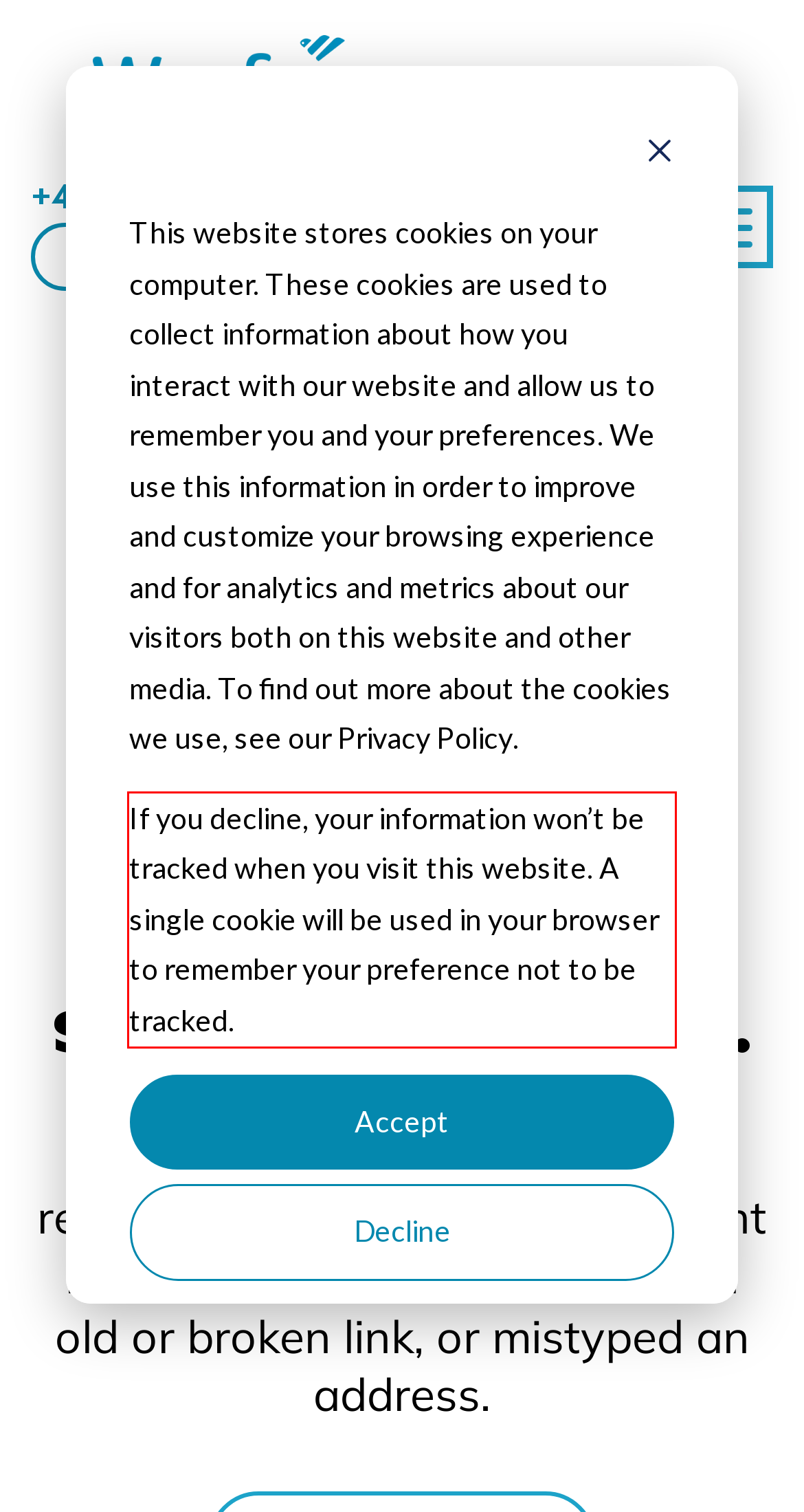Your task is to recognize and extract the text content from the UI element enclosed in the red bounding box on the webpage screenshot.

If you decline, your information won’t be tracked when you visit this website. A single cookie will be used in your browser to remember your preference not to be tracked.